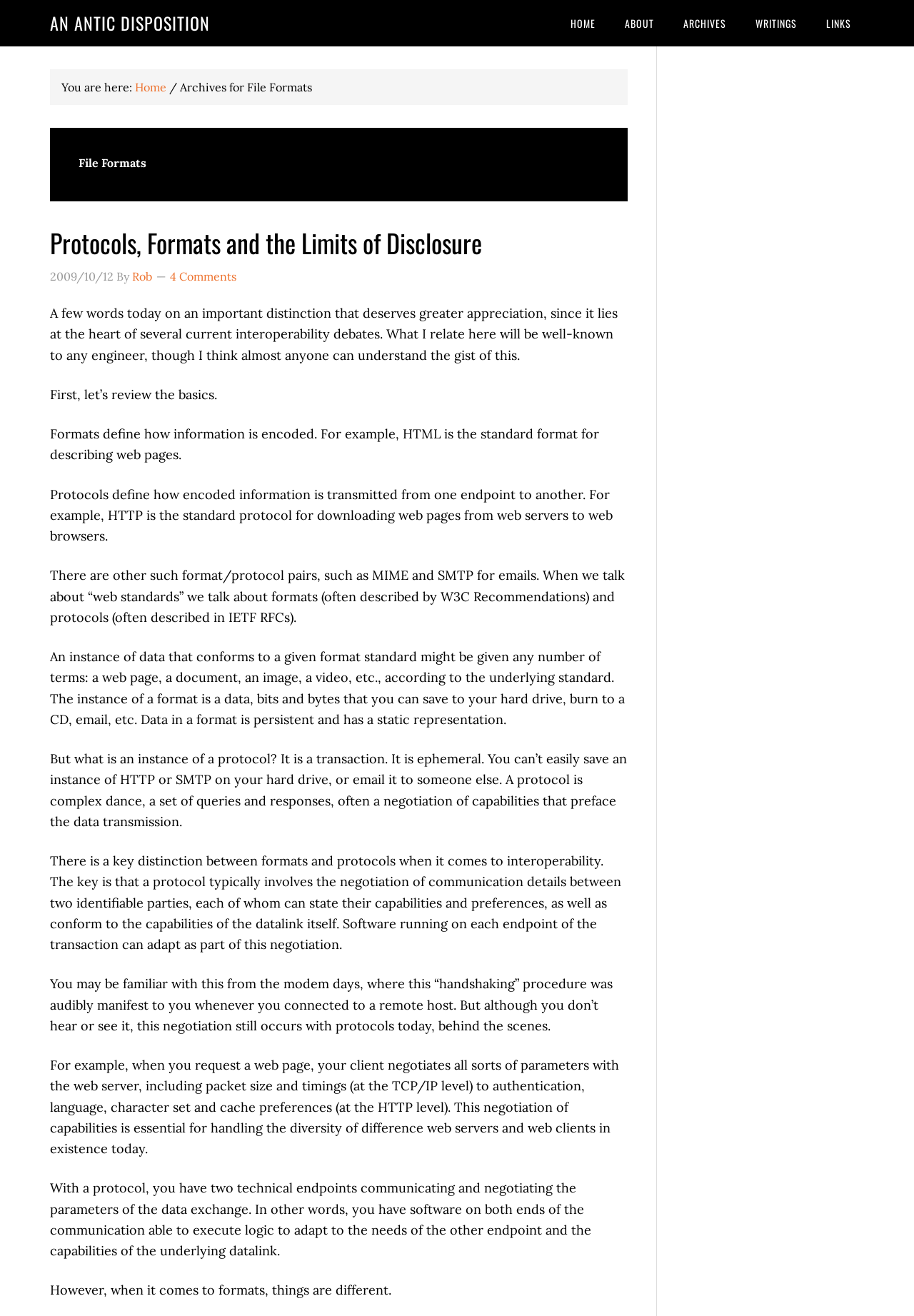Please locate the clickable area by providing the bounding box coordinates to follow this instruction: "Click the 'ARCHIVES' link".

[0.734, 0.0, 0.809, 0.035]